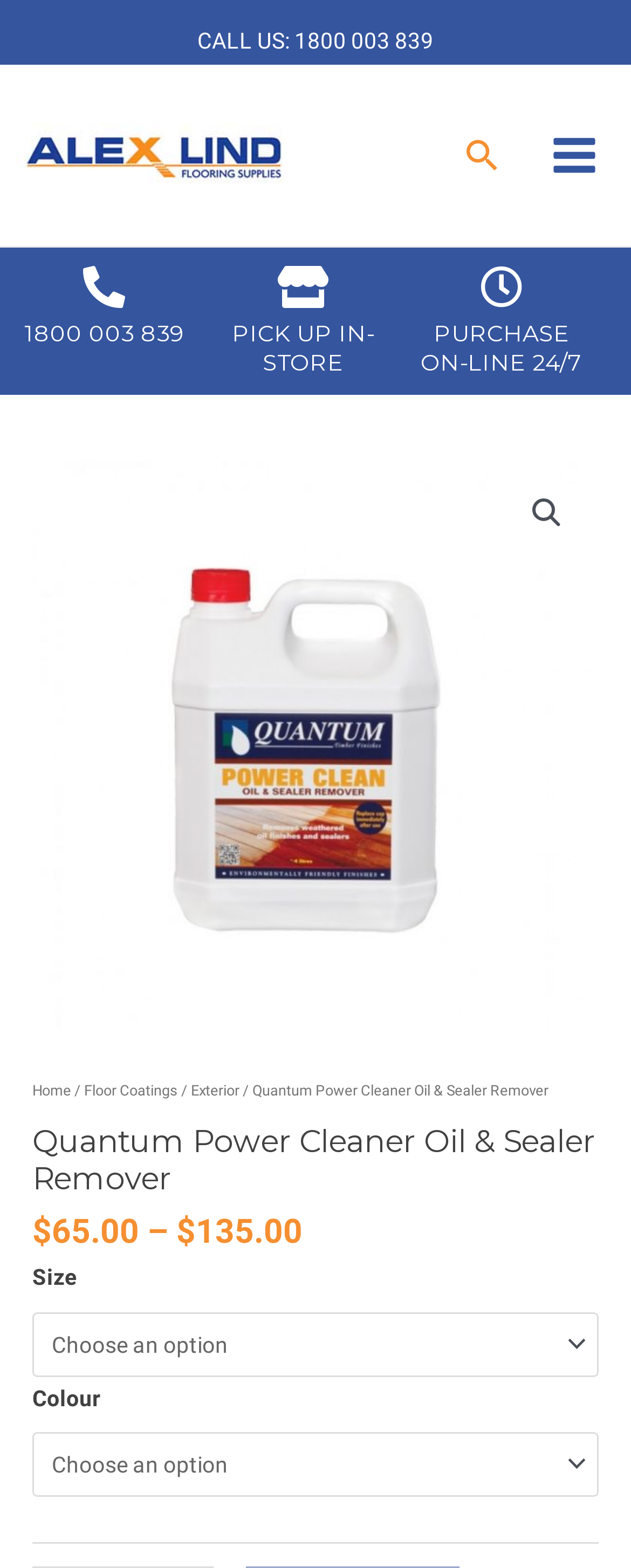Can you identify the bounding box coordinates of the clickable region needed to carry out this instruction: 'Choose a colour option'? The coordinates should be four float numbers within the range of 0 to 1, stated as [left, top, right, bottom].

[0.051, 0.913, 0.949, 0.954]